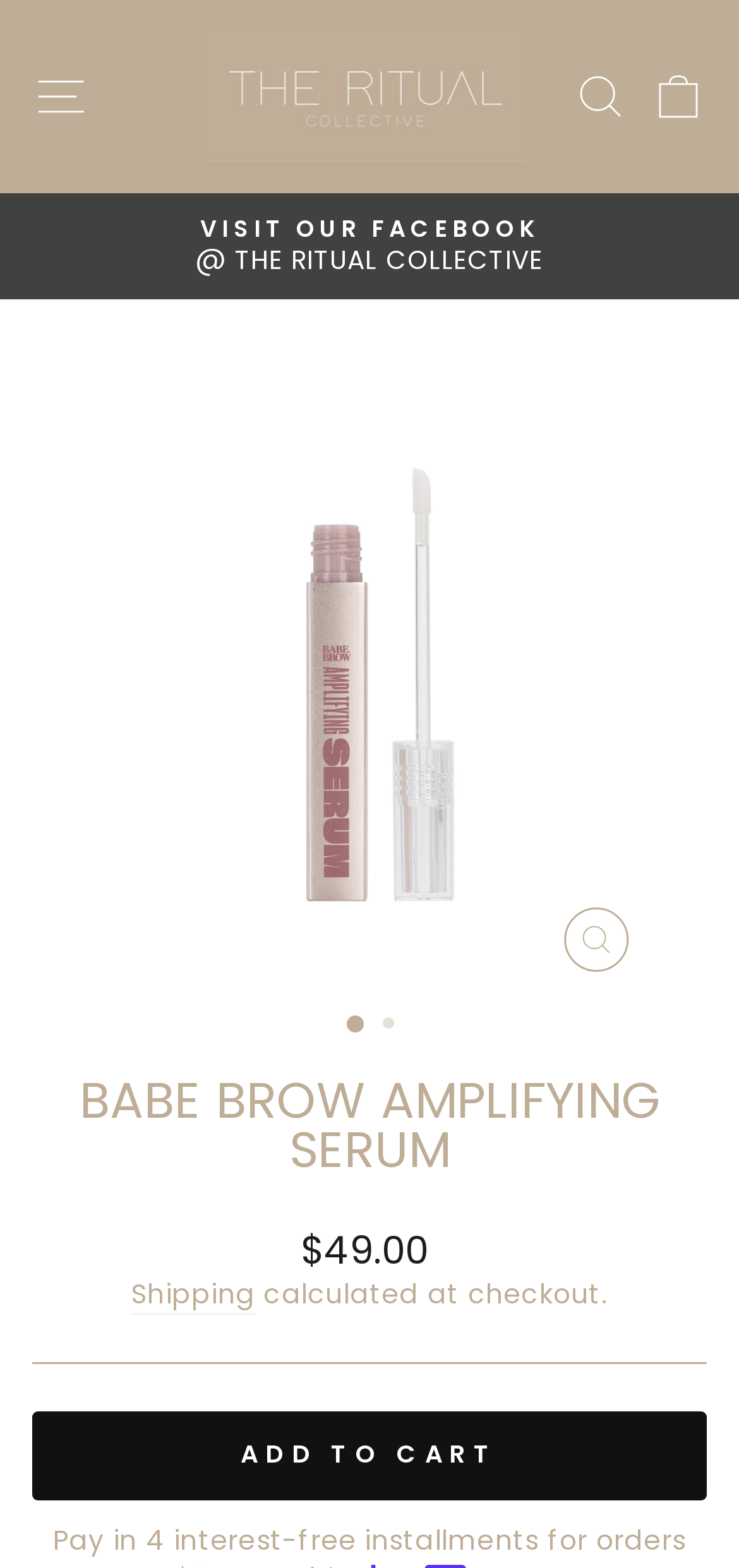Provide the bounding box coordinates of the section that needs to be clicked to accomplish the following instruction: "Add to cart."

[0.044, 0.901, 0.956, 0.957]